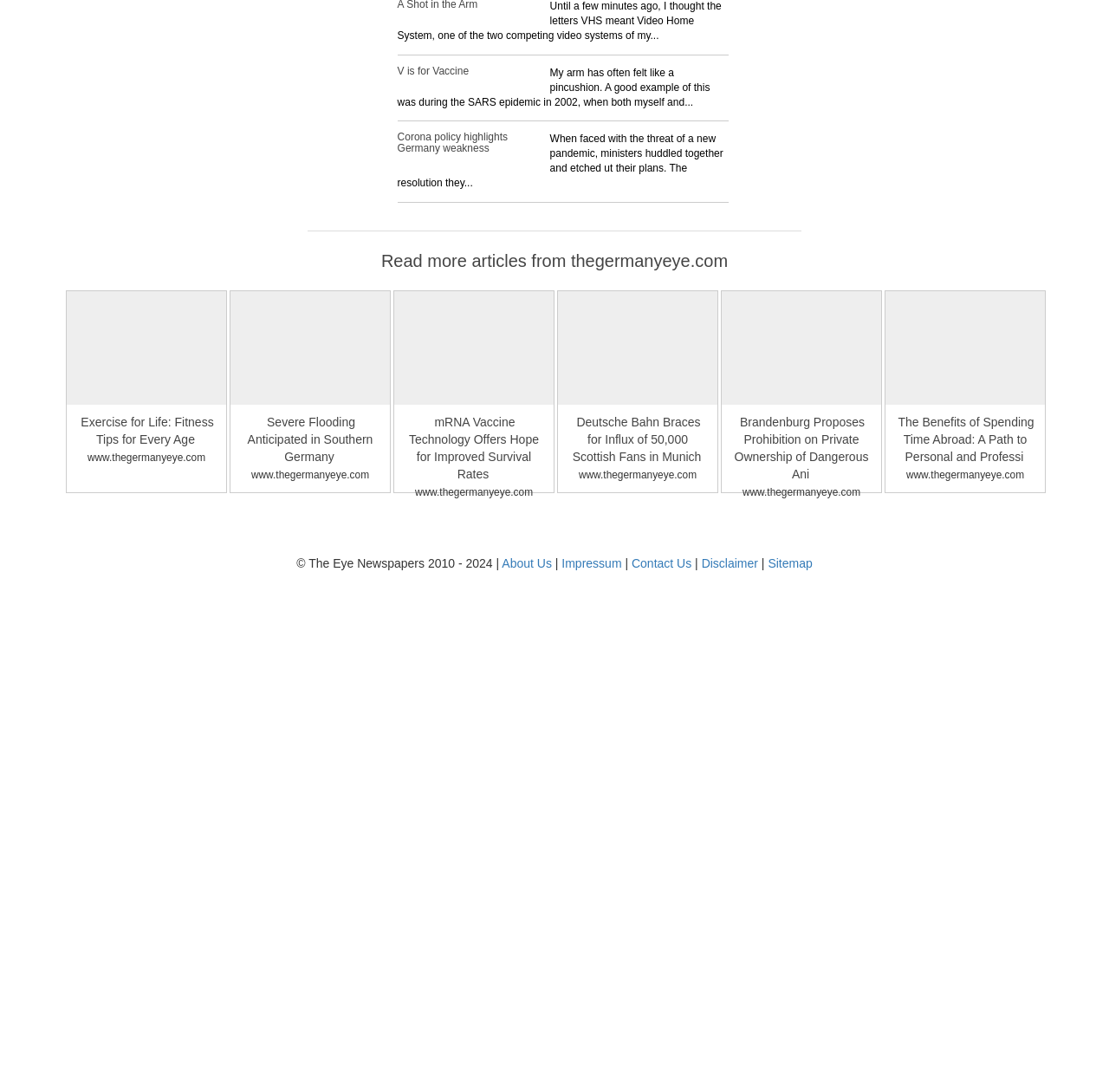Identify the bounding box coordinates of the section to be clicked to complete the task described by the following instruction: "Learn about mRNA Vaccine Technology Offers Hope for Improved Survival Rates". The coordinates should be four float numbers between 0 and 1, formatted as [left, top, right, bottom].

[0.355, 0.311, 0.499, 0.323]